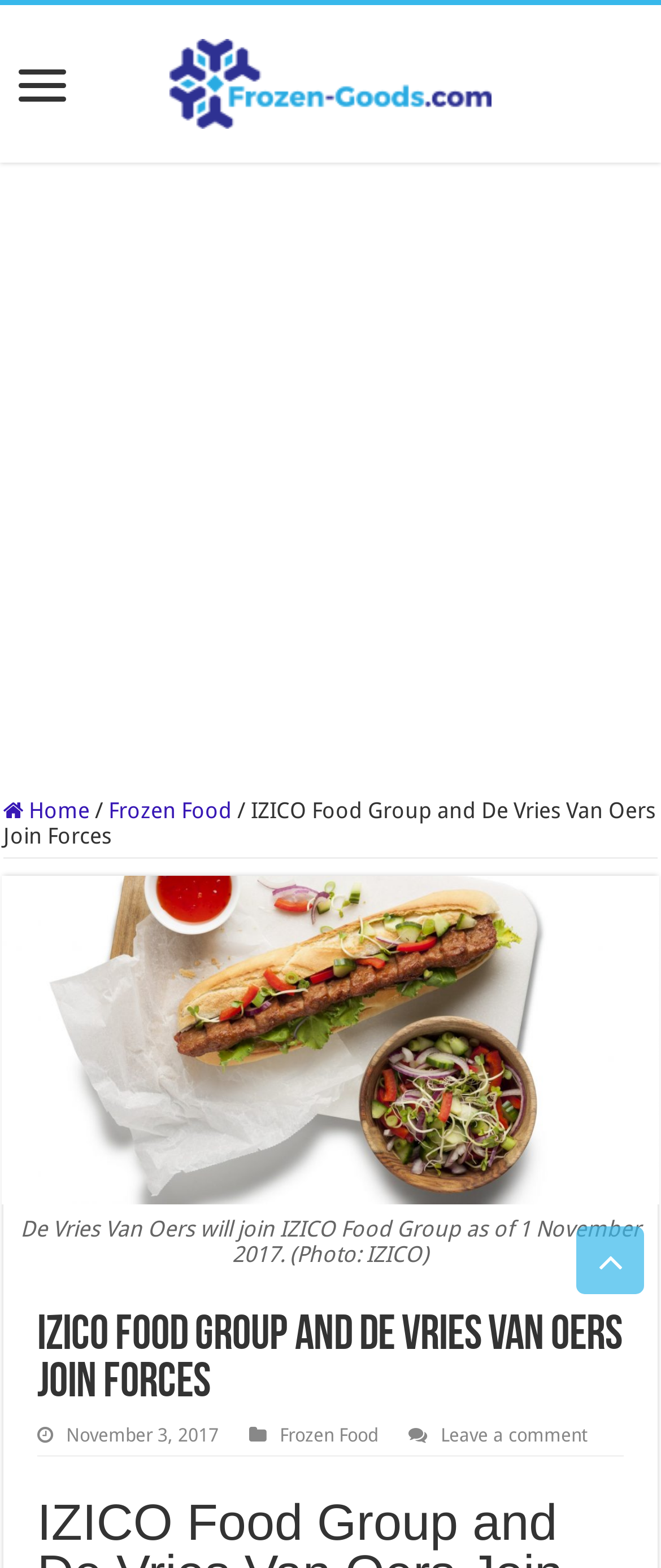Give a detailed explanation of the elements present on the webpage.

The webpage appears to be an article or news page about IZICO Food Group and De Vries Van Oers joining forces. At the top, there is a heading that reads "Frozen-Goods.com" with a link and an image of the same name. Below this, there is an advertisement iframe that spans the entire width of the page.

On the left side of the page, there are navigation links, including "Home" and "Frozen Food", separated by a slash. To the right of these links, the main article begins with a title "IZICO Food Group and De Vries Van Oers Join Forces" and an image related to the topic. The article text describes the joining of De Vries Van Oers with IZICO Food Group, including a photo caption.

Further down, there is a heading that repeats the title, followed by a date "November 3, 2017". Below this, there are links to "Frozen Food" and "Leave a comment". At the bottom right corner of the page, there is a "Scroll To Top" button.